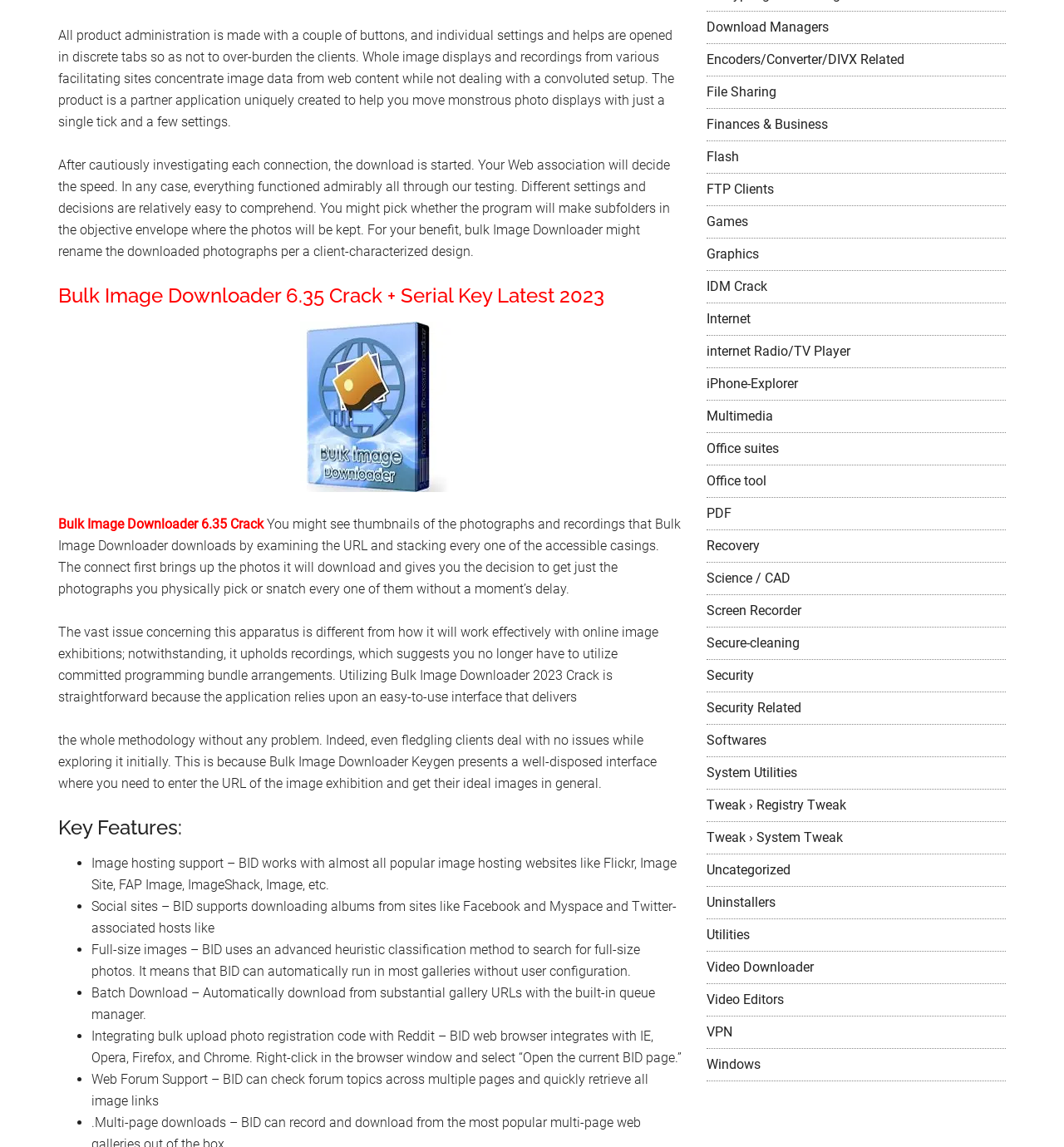Based on the image, provide a detailed response to the question:
What types of websites does Bulk Image Downloader support?

According to the text, Bulk Image Downloader supports image hosting websites like Flickr, Image Site, and ImageShack, as well as social sites like Facebook, Myspace, and Twitter-associated hosts.